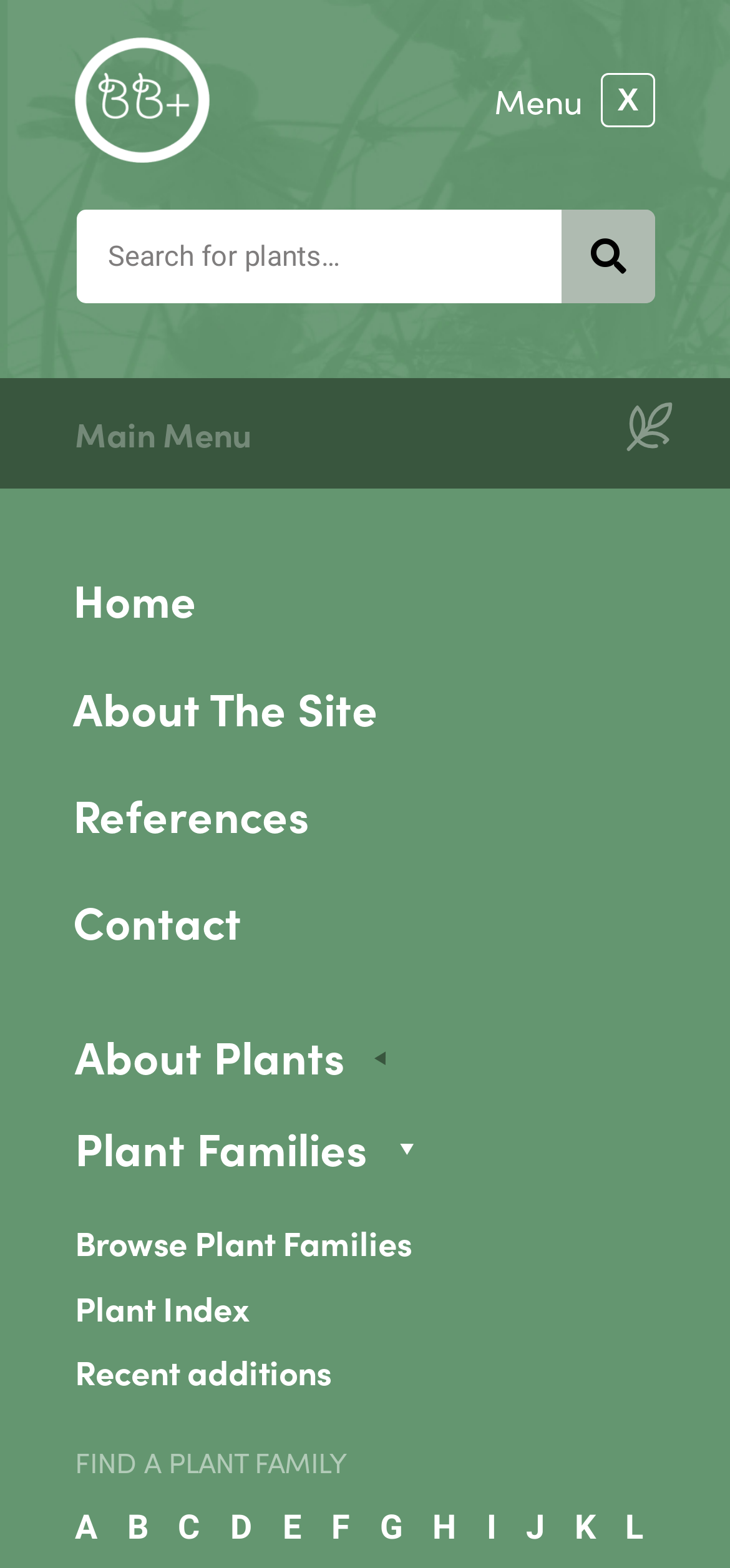For the following element description, predict the bounding box coordinates in the format (top-left x, top-left y, bottom-right x, bottom-right y). All values should be floating point numbers between 0 and 1. Description: Browse Plant Families

[0.103, 0.776, 0.923, 0.808]